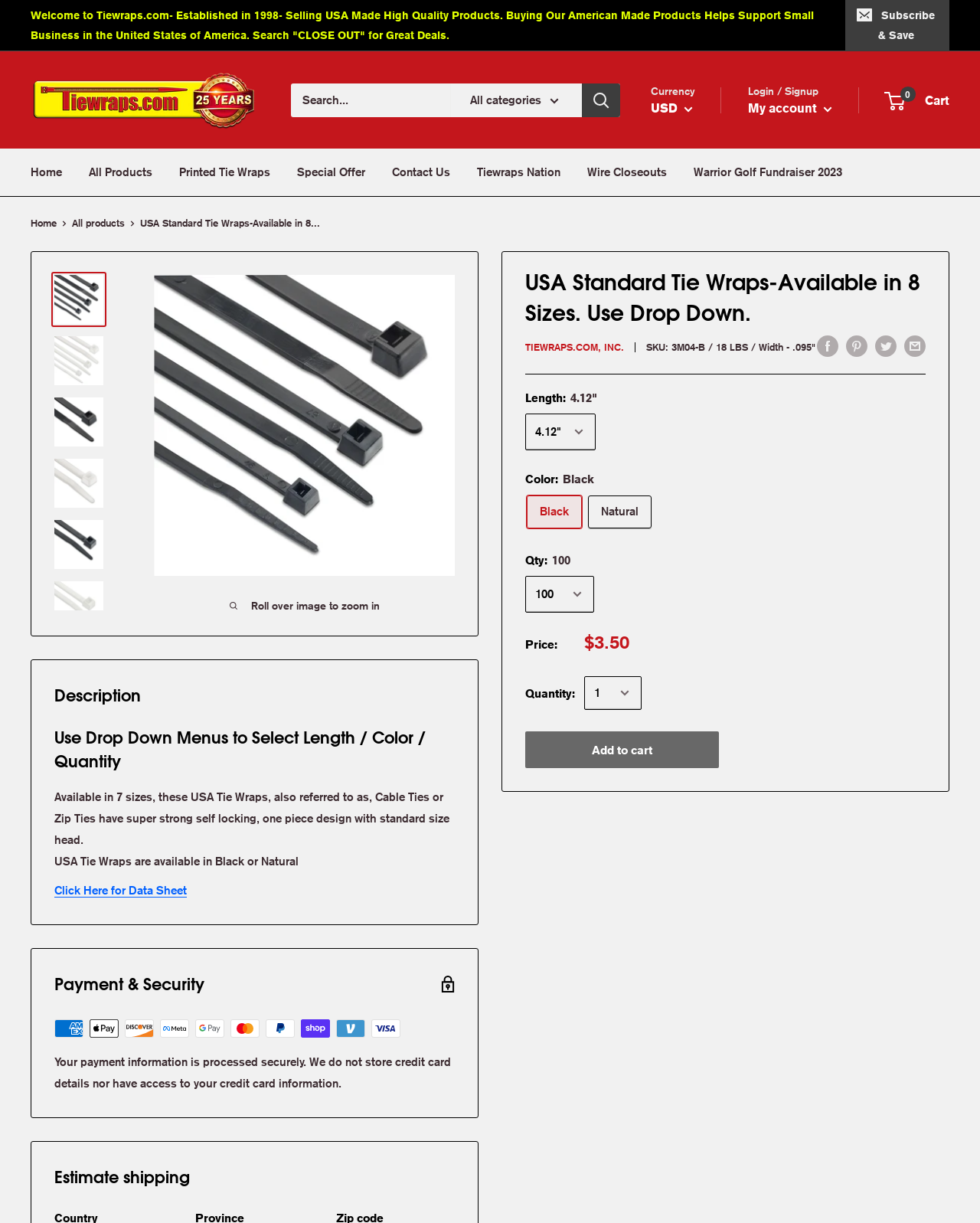Locate the bounding box coordinates of the region to be clicked to comply with the following instruction: "Search for products". The coordinates must be four float numbers between 0 and 1, in the form [left, top, right, bottom].

[0.297, 0.068, 0.633, 0.096]